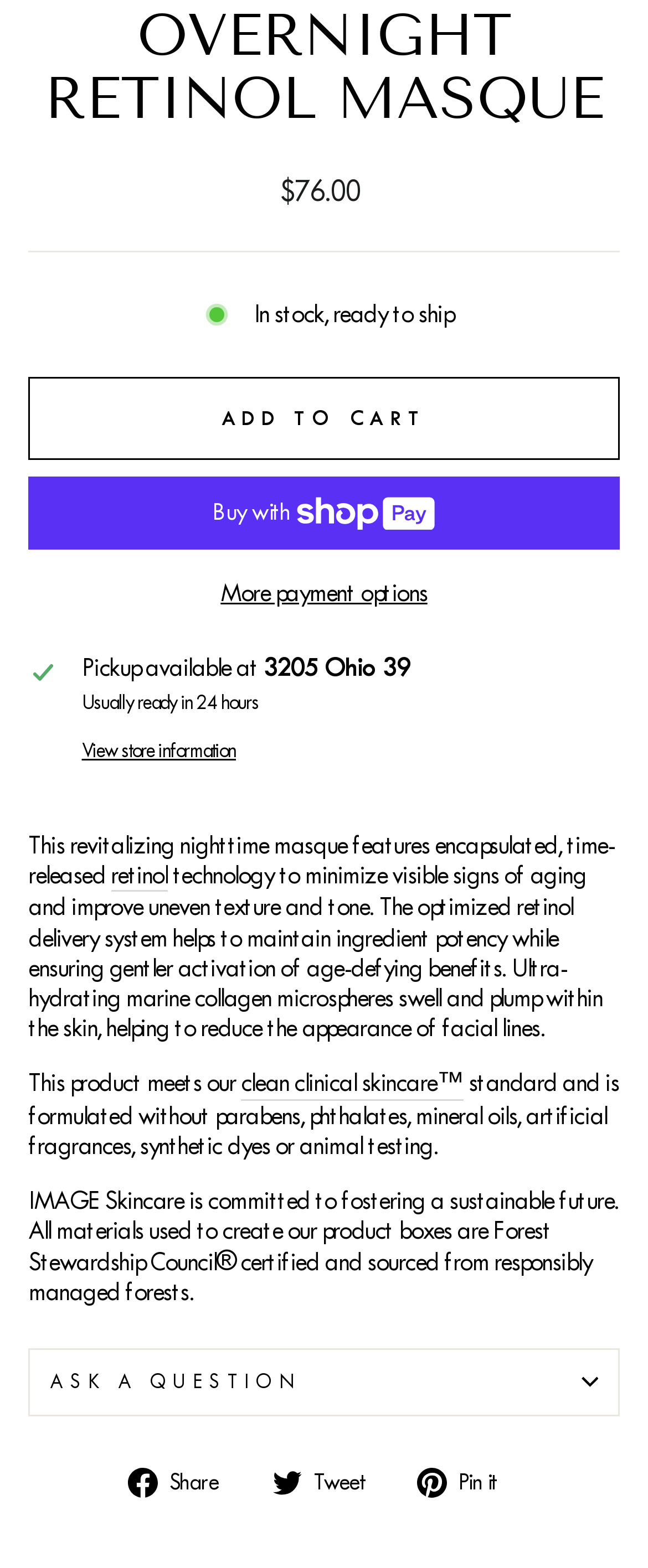Can you find the bounding box coordinates for the UI element given this description: "Share Share on Facebook"? Provide the coordinates as four float numbers between 0 and 1: [left, top, right, bottom].

[0.198, 0.935, 0.375, 0.955]